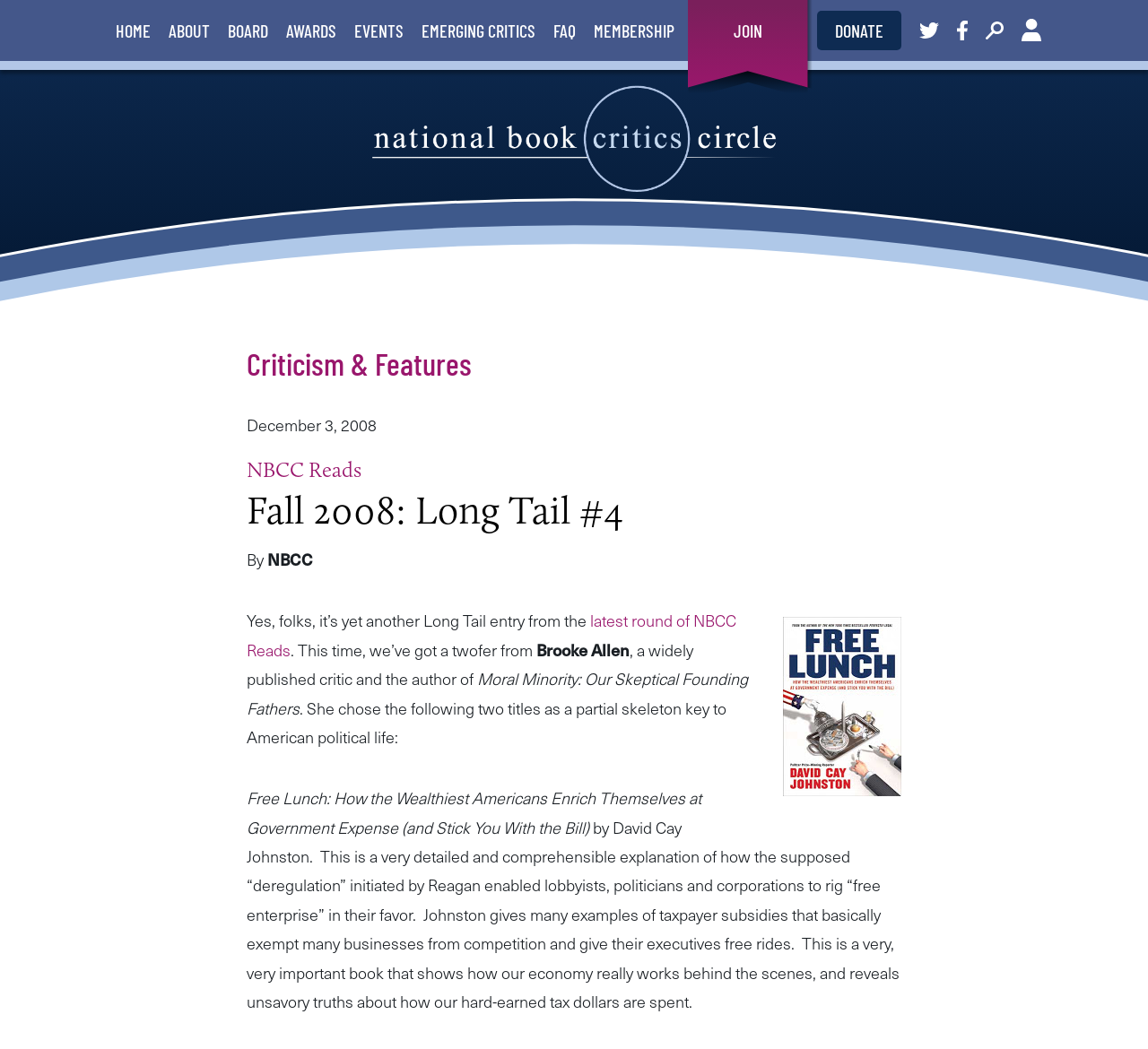What is the name of the critic mentioned in the article?
Carefully analyze the image and provide a thorough answer to the question.

The article mentions a widely published critic and author, Brooke Allen, who chose two titles as a partial skeleton key to American political life.